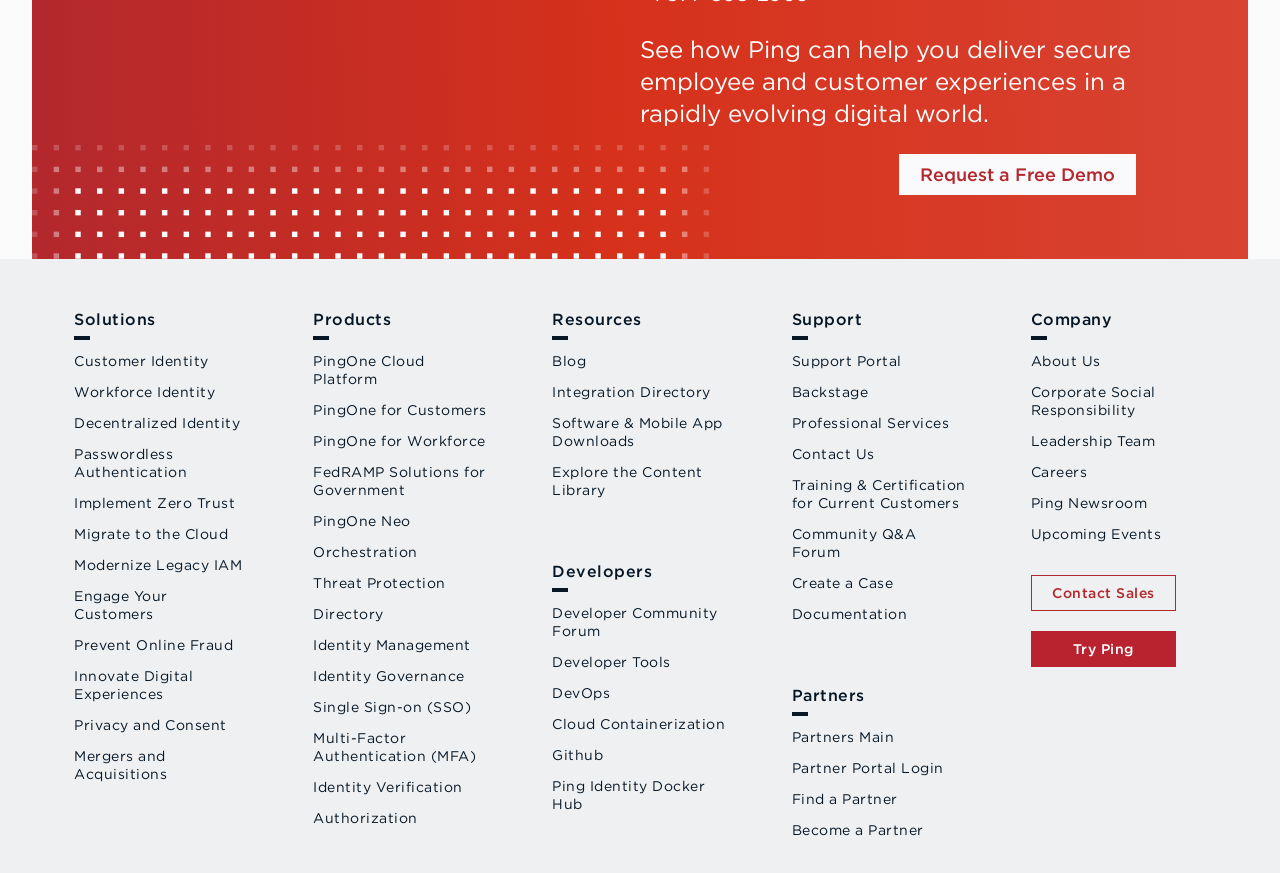Please locate the bounding box coordinates of the element that should be clicked to achieve the given instruction: "Learn about PingOne Cloud Platform".

[0.245, 0.401, 0.382, 0.458]